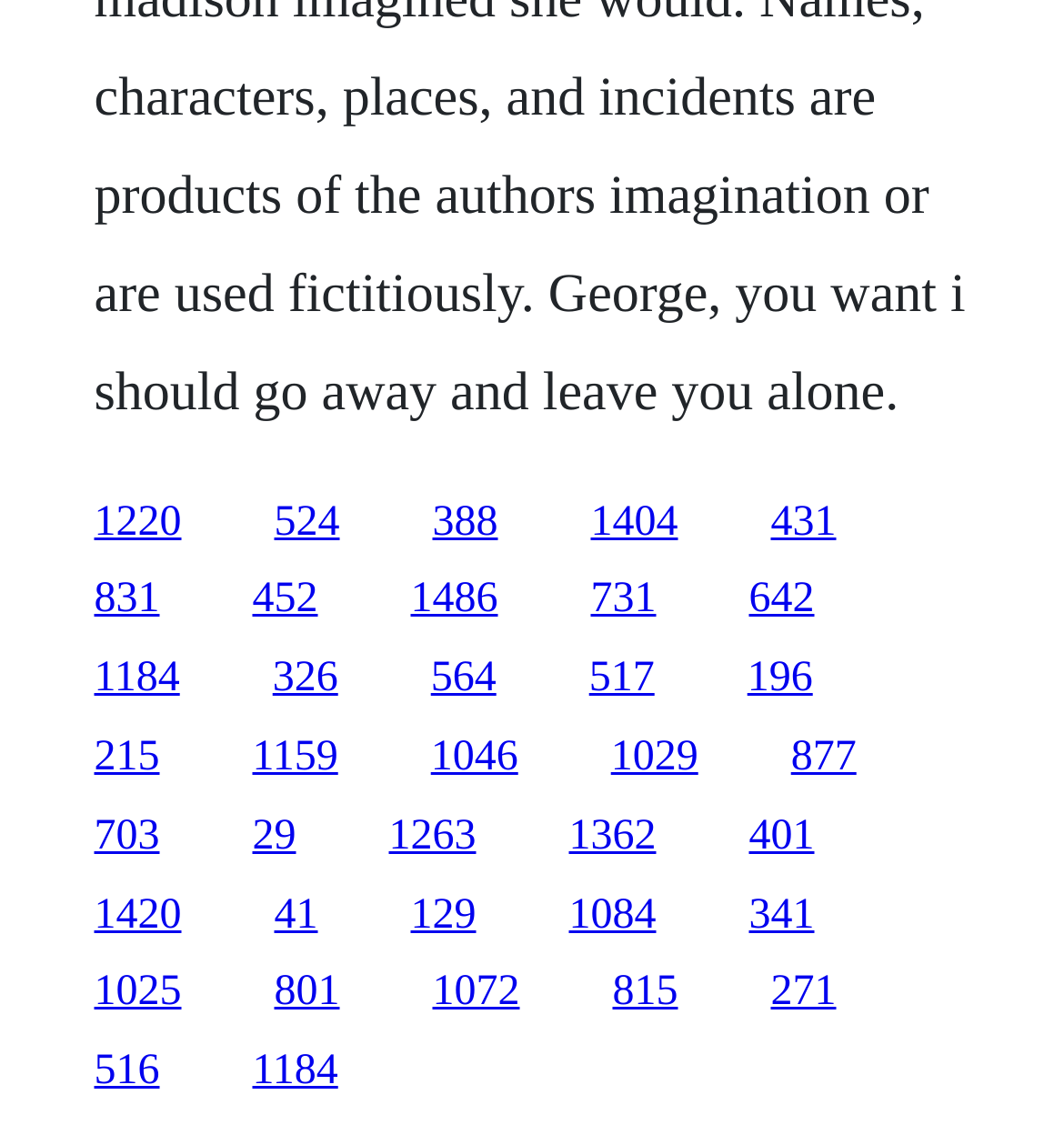Could you highlight the region that needs to be clicked to execute the instruction: "Click on the link to access the site map"?

None